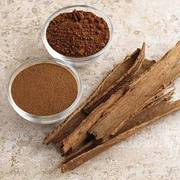What is the texture of the cinnamon sticks? Examine the screenshot and reply using just one word or a brief phrase.

Rough